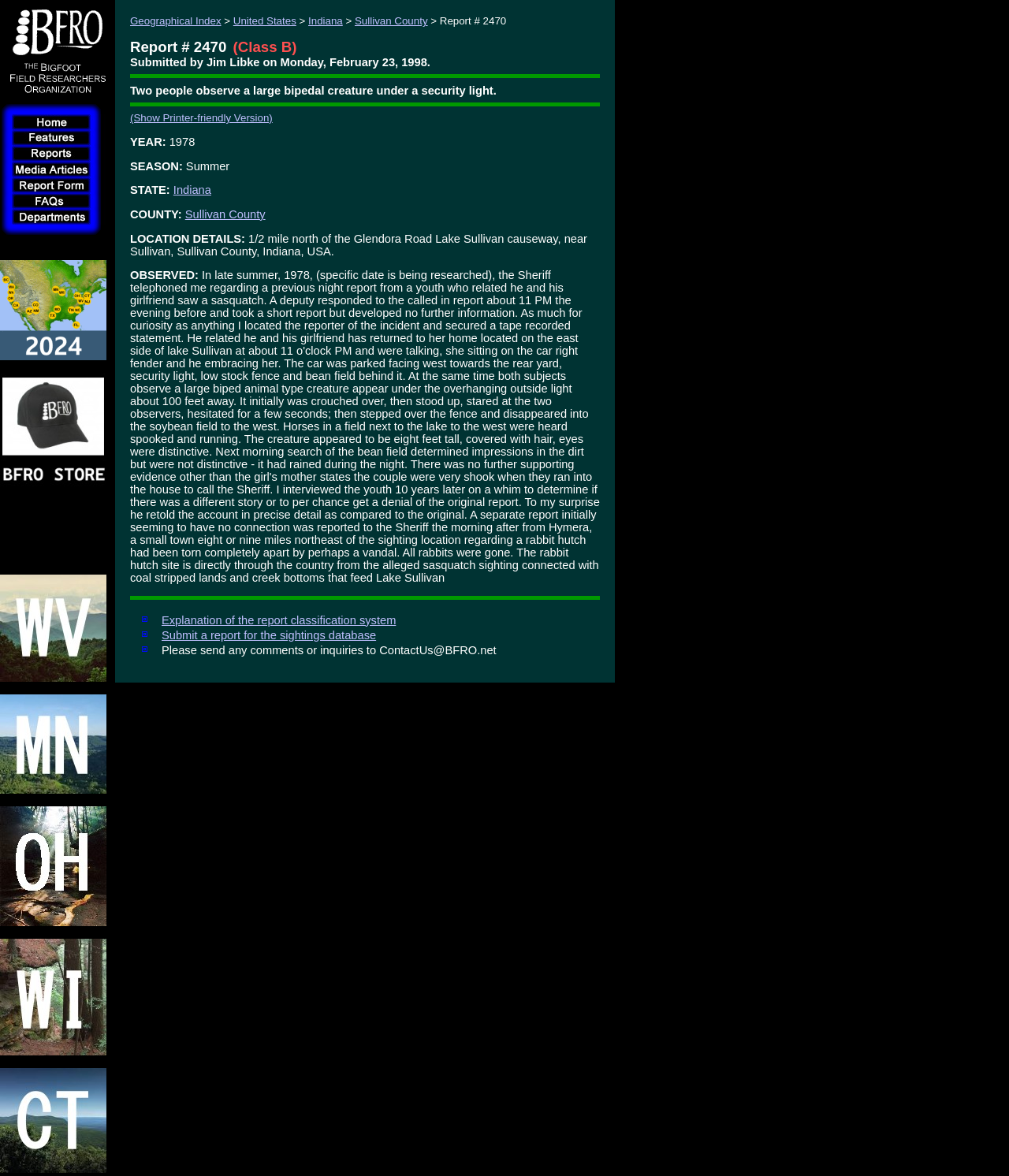Please identify the coordinates of the bounding box for the clickable region that will accomplish this instruction: "Go to Geographical Index".

[0.129, 0.013, 0.219, 0.023]